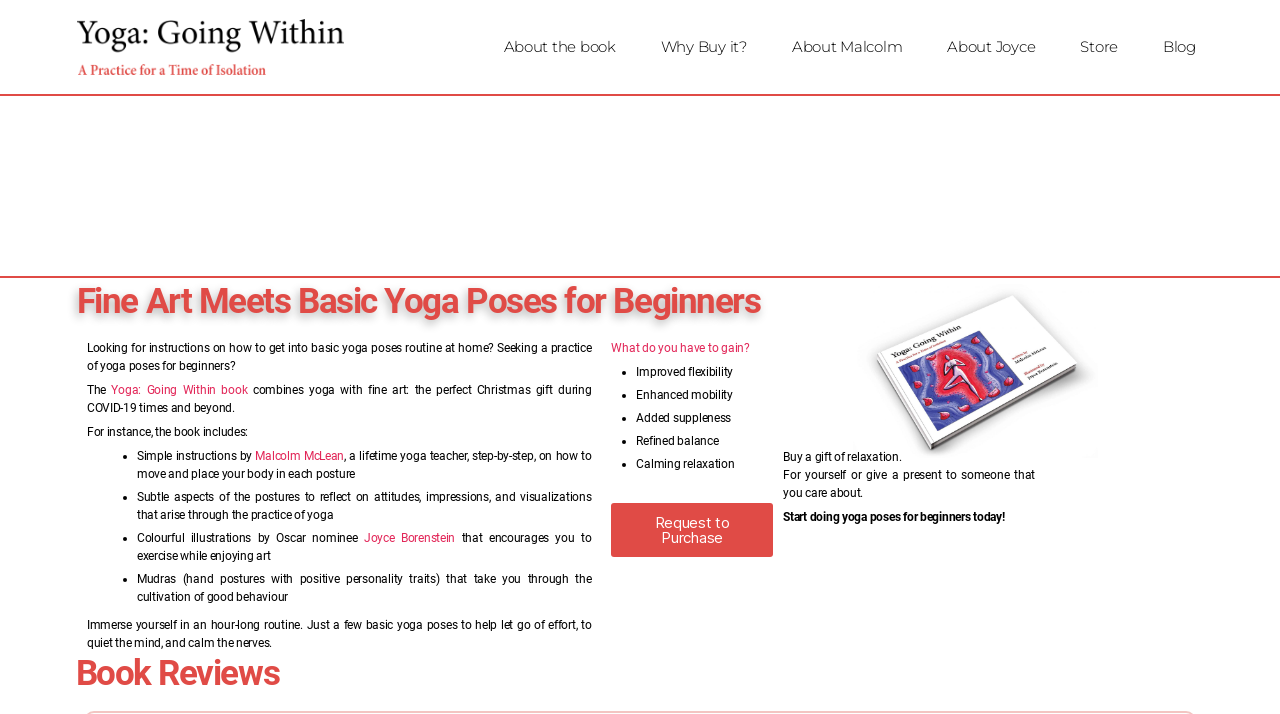Provide the bounding box coordinates of the HTML element described by the text: "Blog".

[0.893, 0.034, 0.95, 0.098]